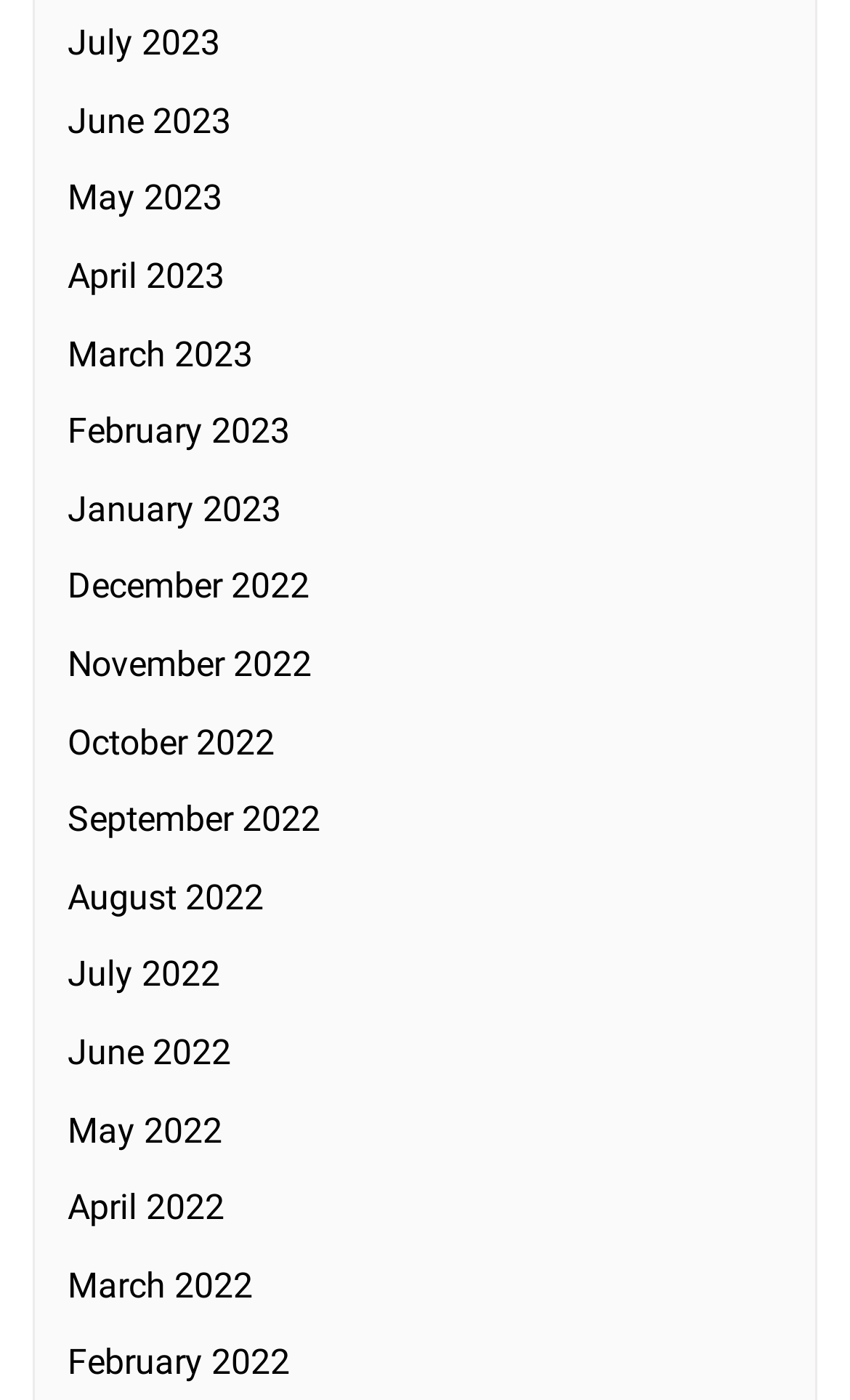Please identify the bounding box coordinates of the element on the webpage that should be clicked to follow this instruction: "view August 2022". The bounding box coordinates should be given as four float numbers between 0 and 1, formatted as [left, top, right, bottom].

[0.079, 0.626, 0.31, 0.655]